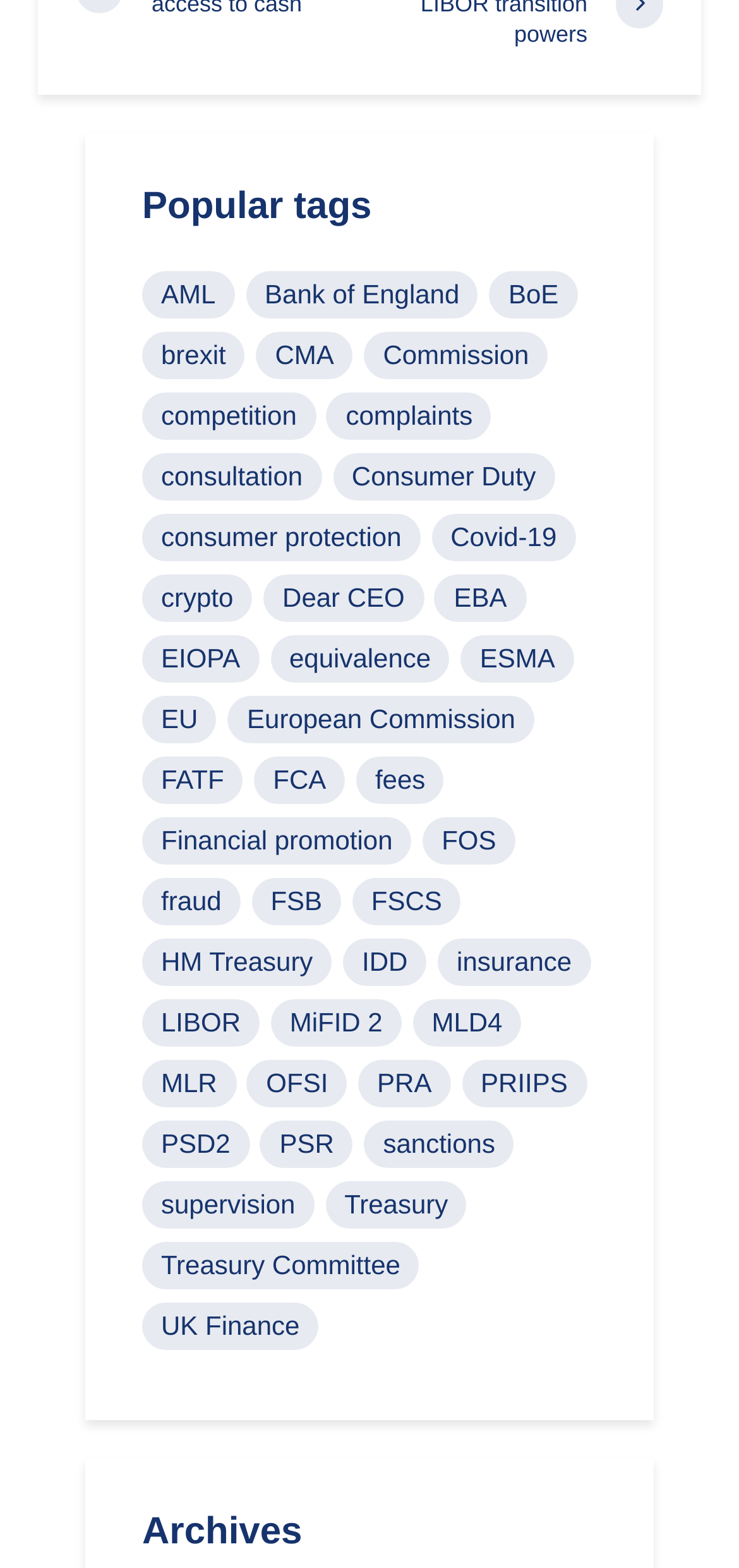Given the description "Bank of England", provide the bounding box coordinates of the corresponding UI element.

[0.333, 0.173, 0.647, 0.204]